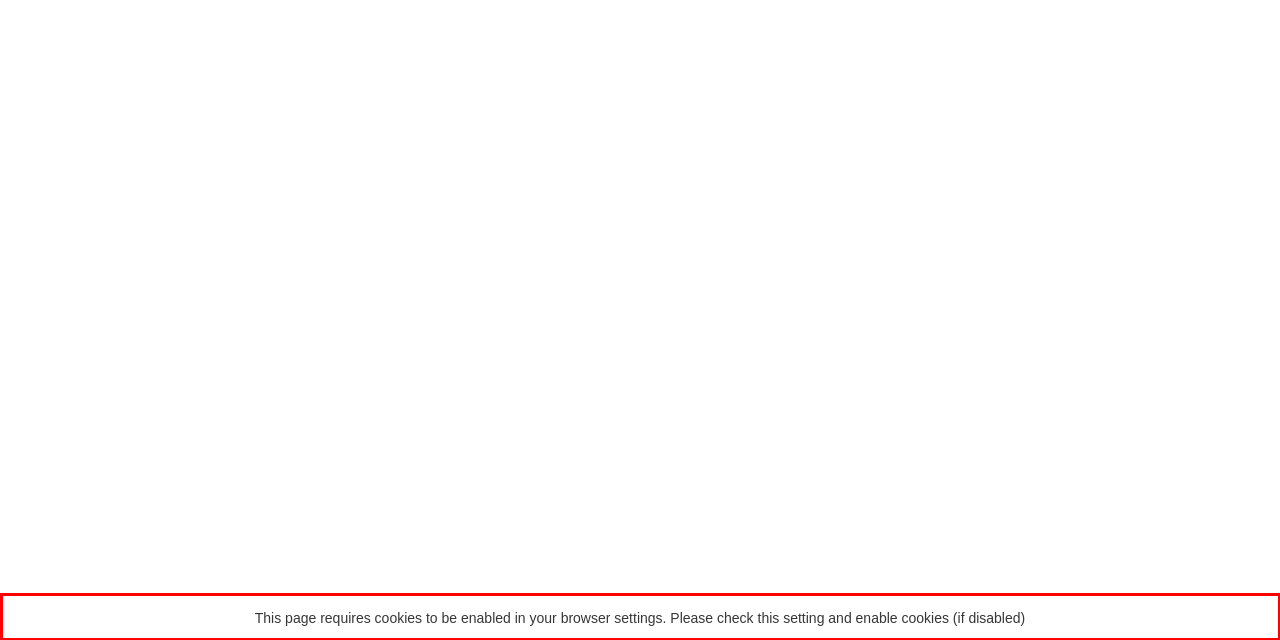By examining the provided screenshot of a webpage, recognize the text within the red bounding box and generate its text content.

This page requires cookies to be enabled in your browser settings. Please check this setting and enable cookies (if disabled)